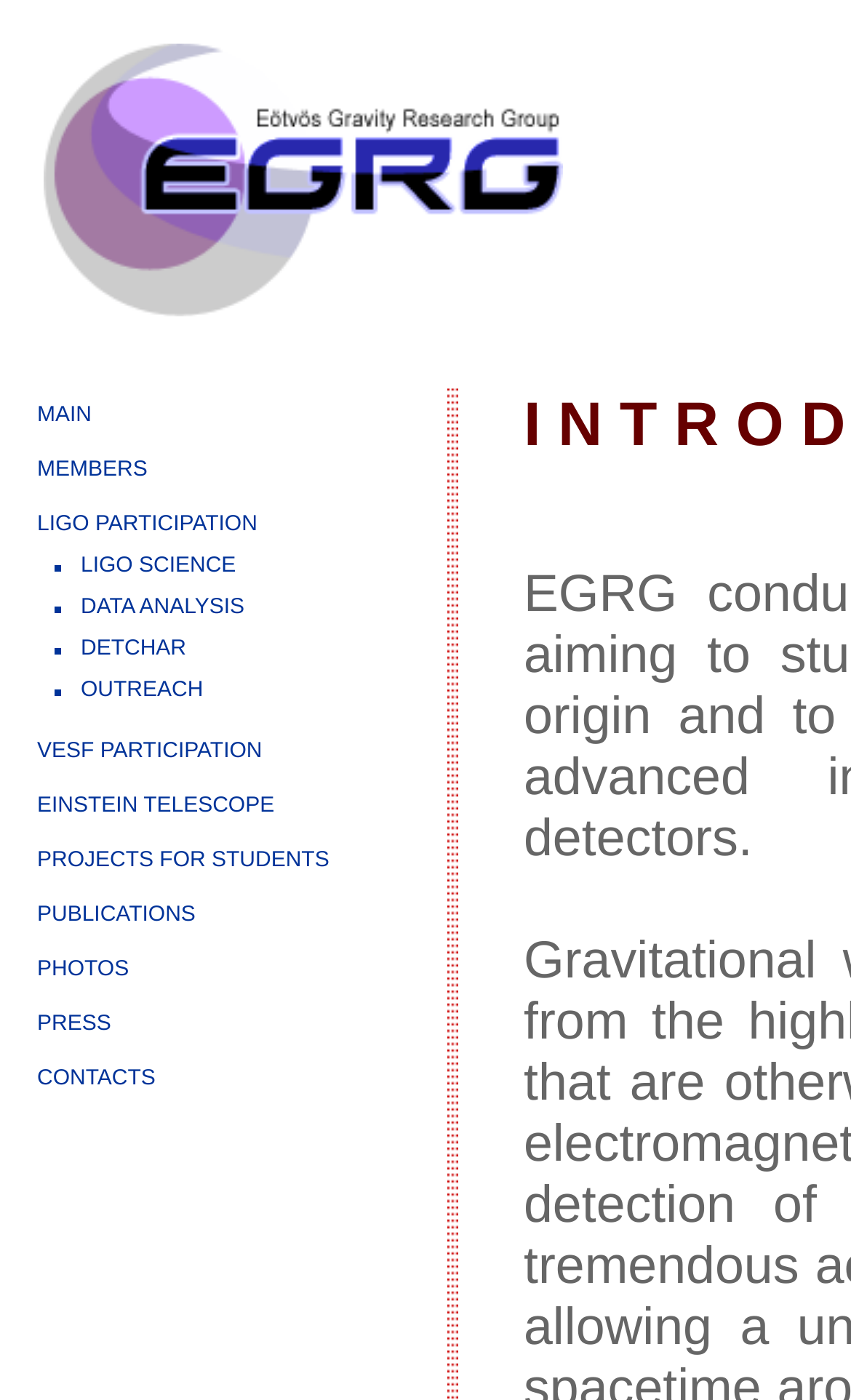What is the first link on the webpage?
Please provide a single word or phrase based on the screenshot.

MAIN